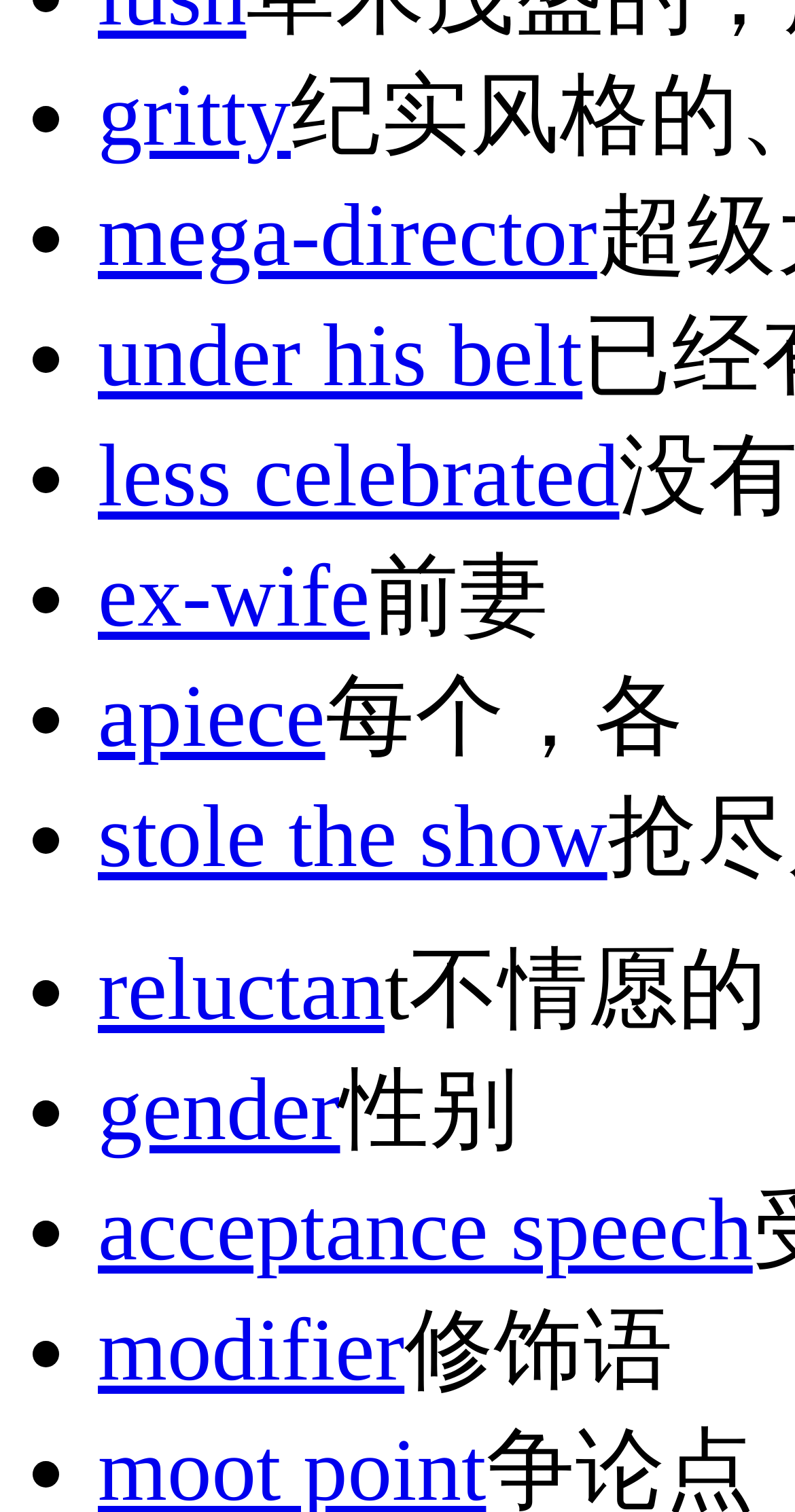Using the element description provided, determine the bounding box coordinates in the format (top-left x, top-left y, bottom-right x, bottom-right y). Ensure that all values are floating point numbers between 0 and 1. Element description: under his belt

[0.123, 0.203, 0.733, 0.268]